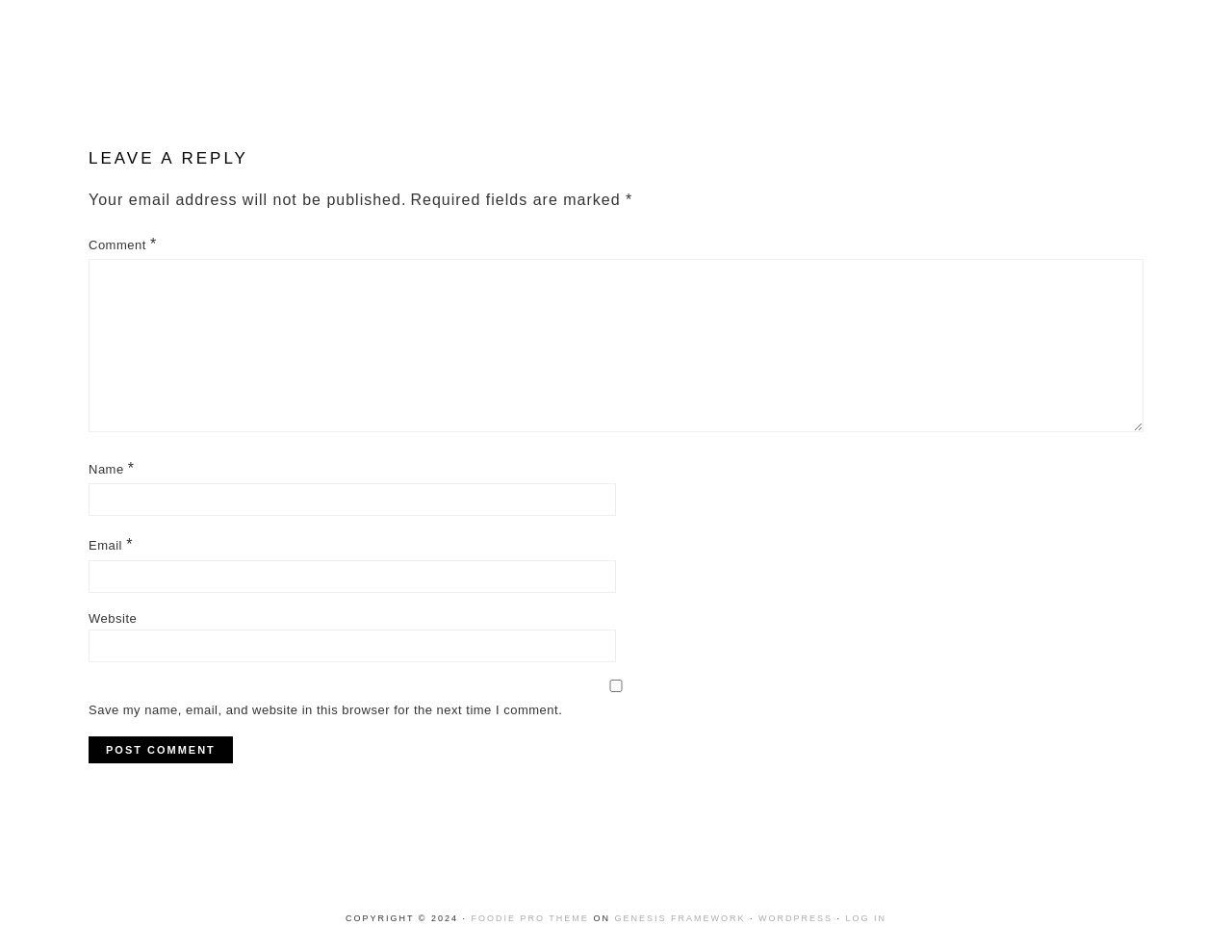Locate the bounding box coordinates of the clickable region necessary to complete the following instruction: "Click the Post Comment button". Provide the coordinates in the format of four float numbers between 0 and 1, i.e., [left, top, right, bottom].

[0.072, 0.773, 0.189, 0.802]